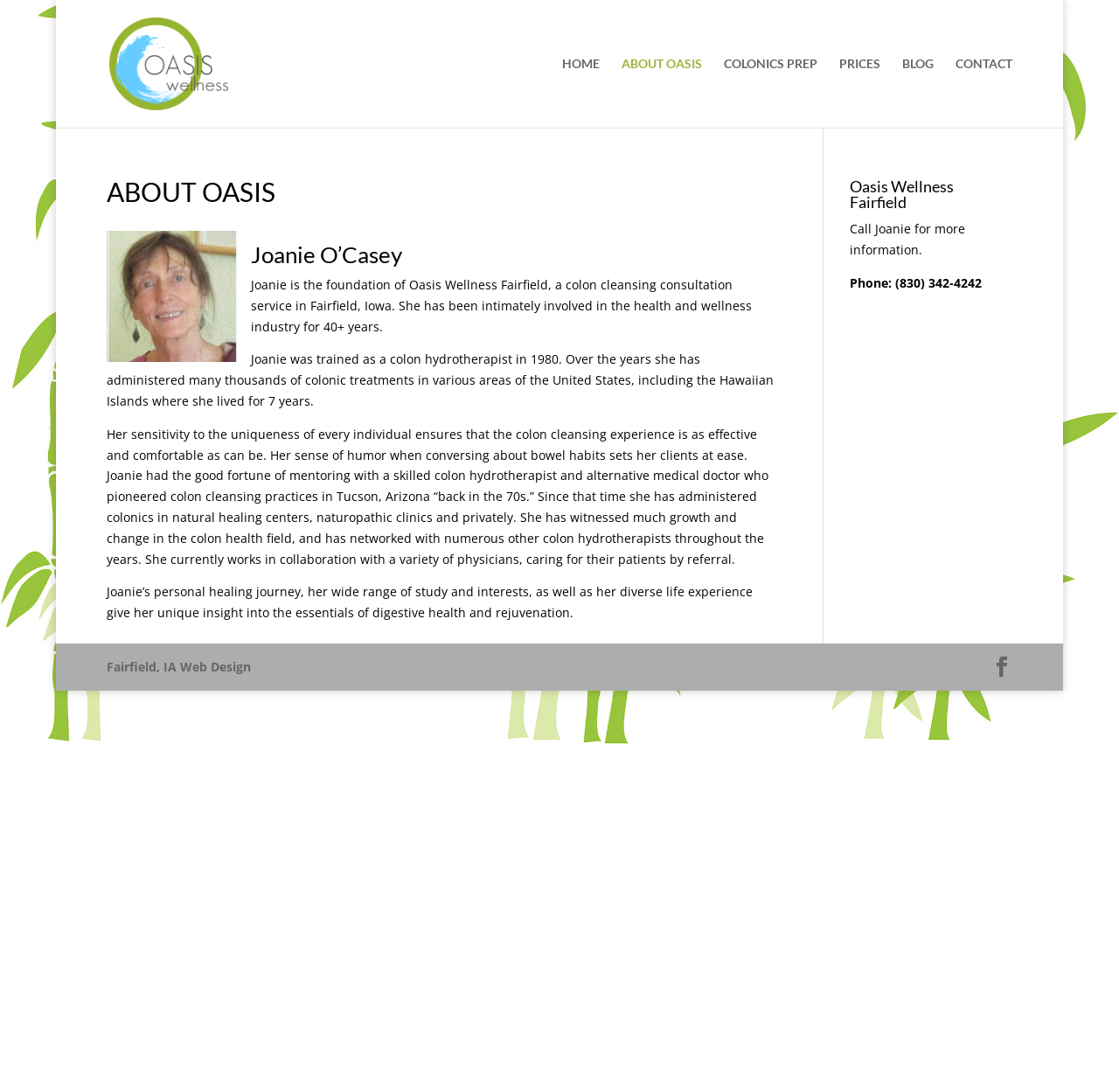Use a single word or phrase to answer the question:
What is the location of Oasis Wellness Fairfield?

Fairfield, Iowa